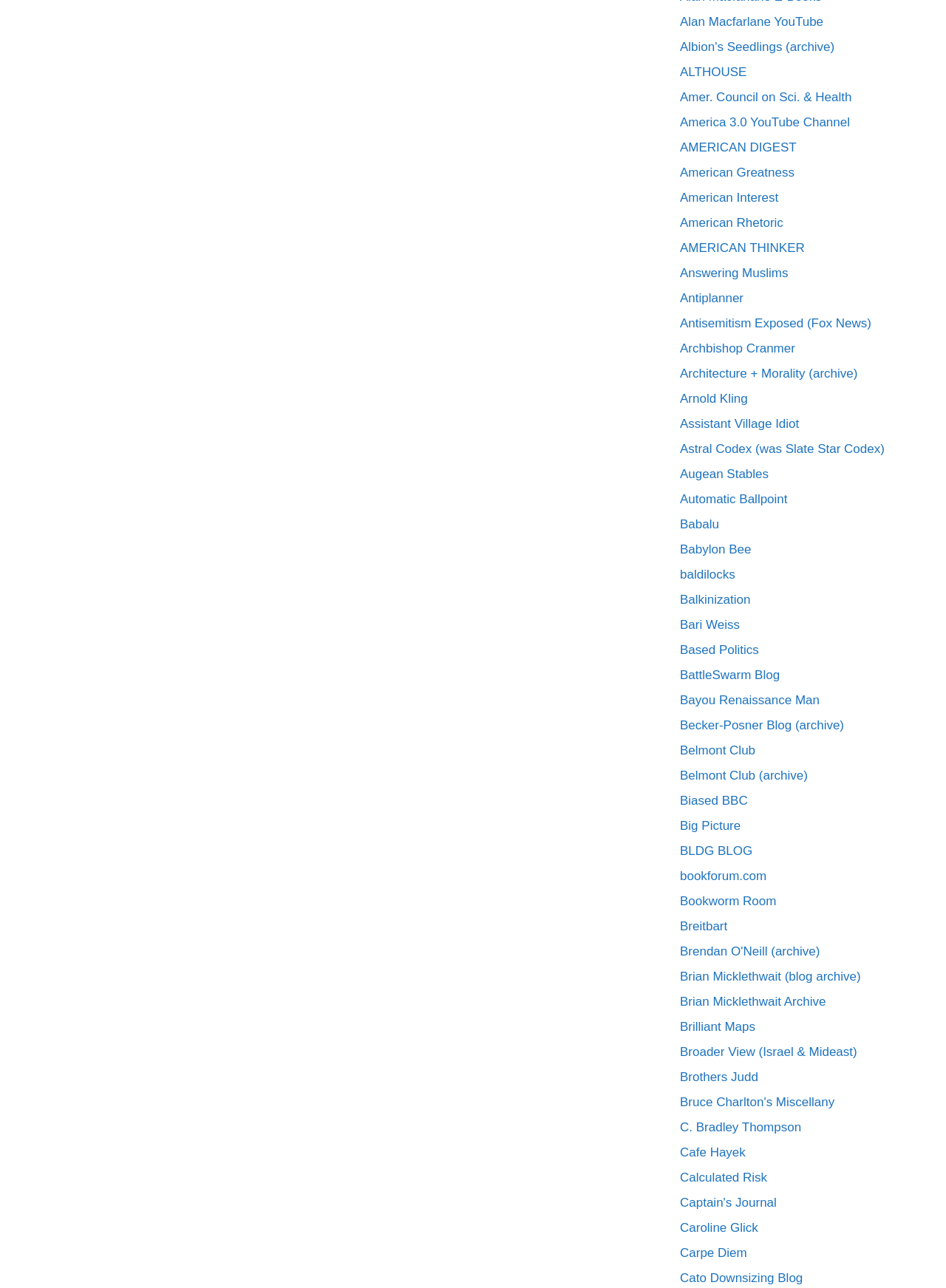Determine the bounding box coordinates for the area that should be clicked to carry out the following instruction: "Read Bari Weiss".

[0.719, 0.479, 0.782, 0.49]